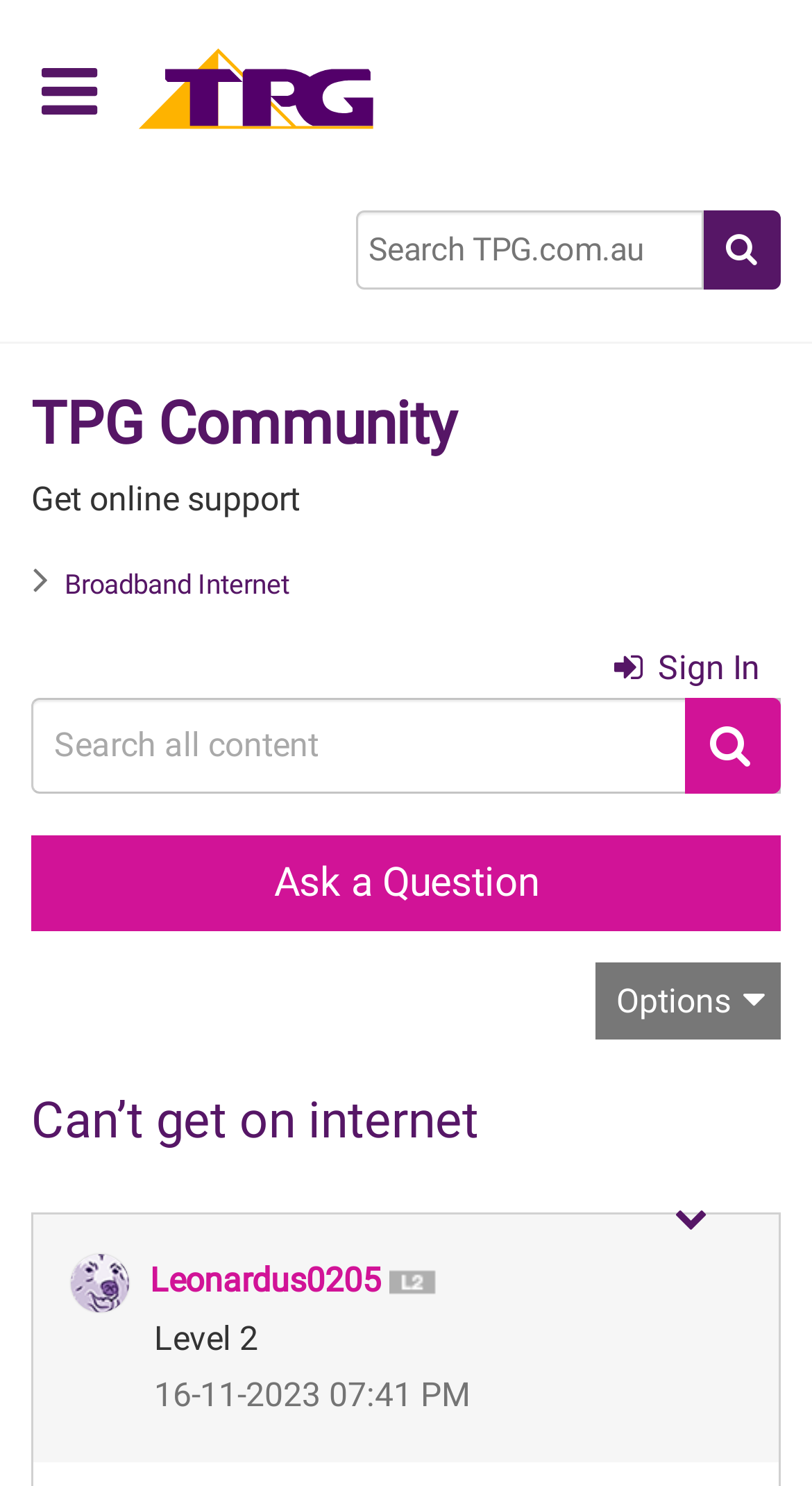Find the bounding box coordinates of the clickable element required to execute the following instruction: "Sign in". Provide the coordinates as four float numbers between 0 and 1, i.e., [left, top, right, bottom].

[0.756, 0.431, 0.936, 0.469]